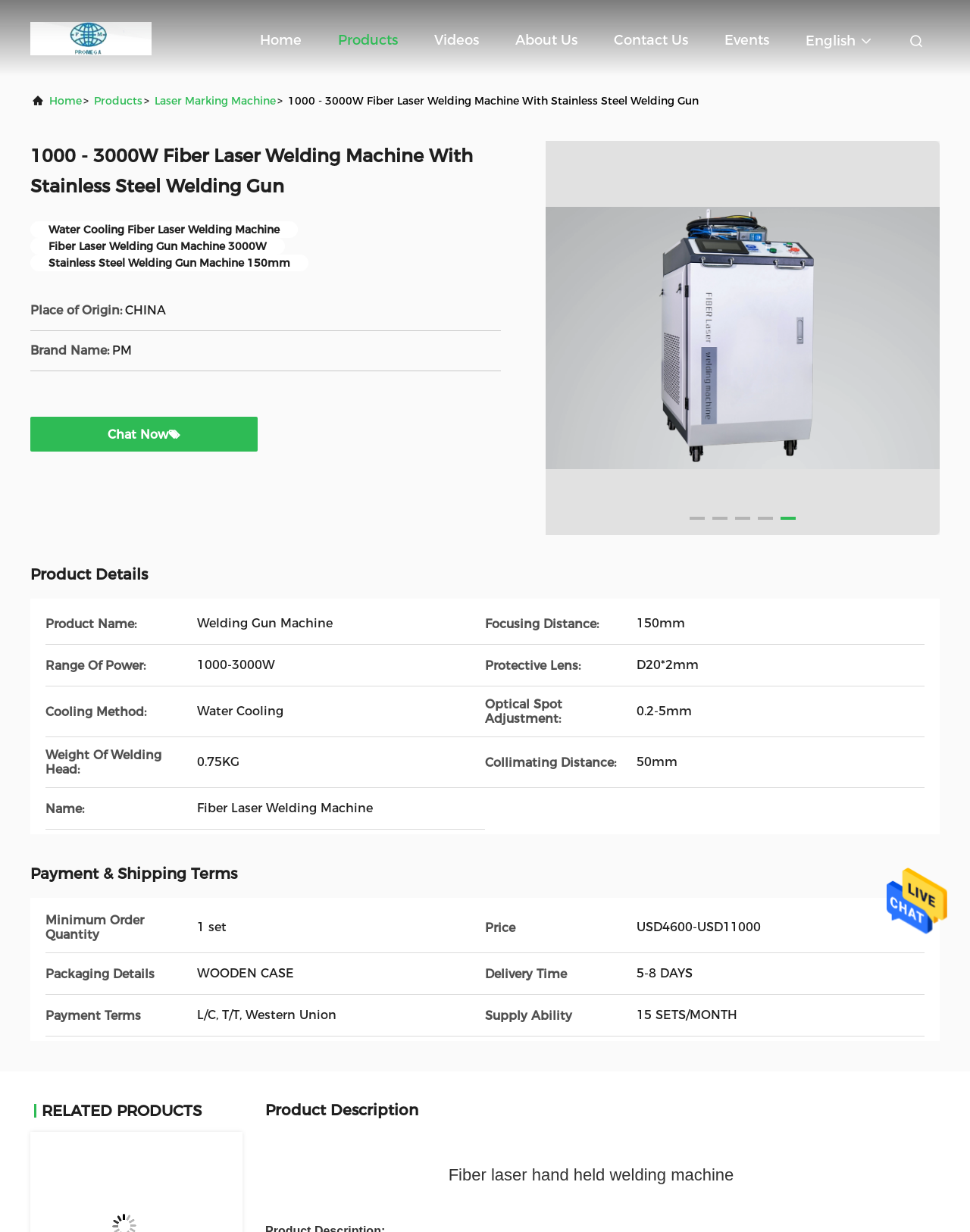Identify the bounding box coordinates of the element to click to follow this instruction: 'Click Send Message'. Ensure the coordinates are four float values between 0 and 1, provided as [left, top, right, bottom].

[0.914, 0.755, 0.977, 0.767]